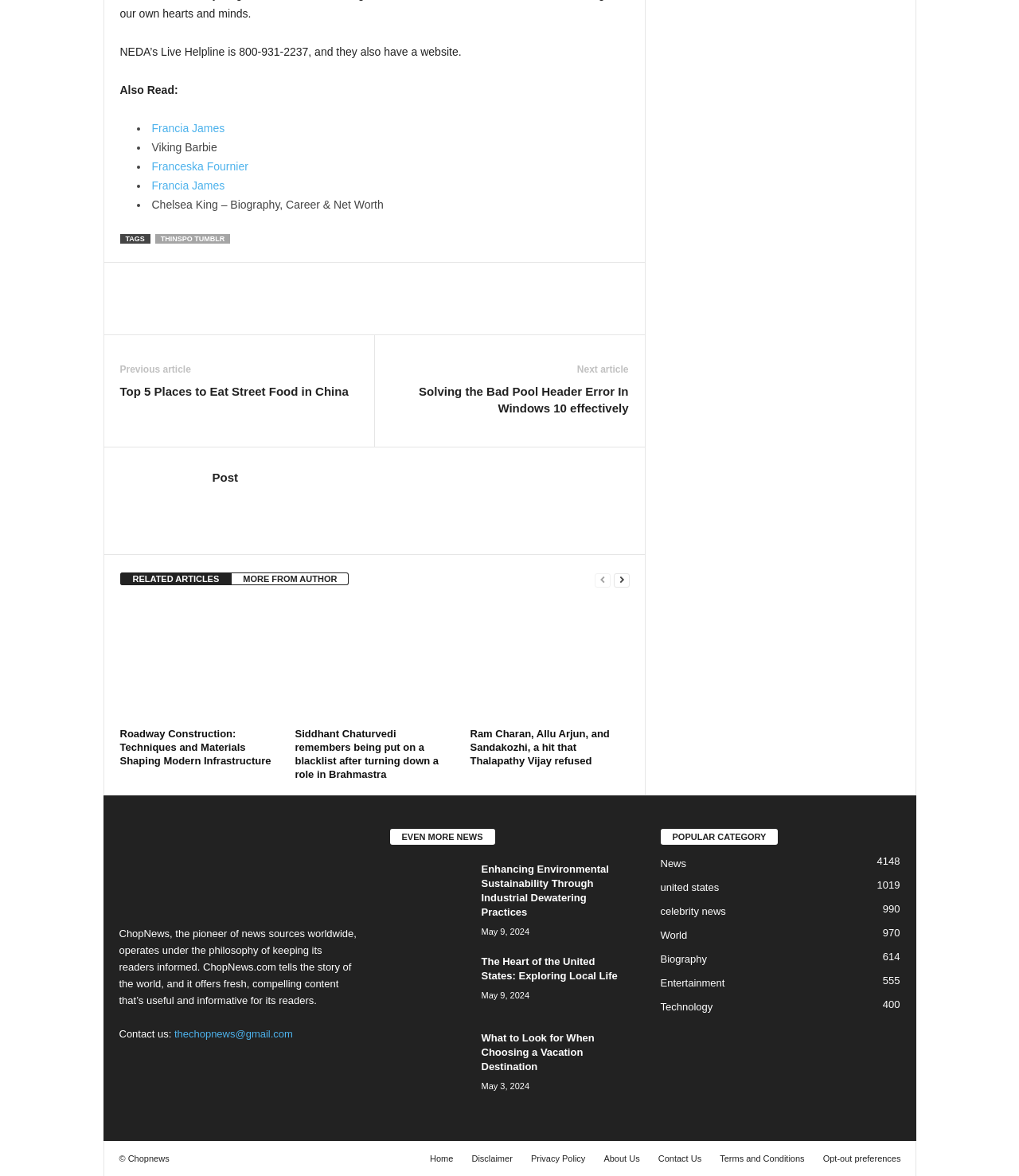What is the category of the article 'Roadway Construction: Techniques and Materials Shaping Modern Infrastructure'?
Please describe in detail the information shown in the image to answer the question.

The article 'Roadway Construction: Techniques and Materials Shaping Modern Infrastructure' is categorized under 'RELATED ARTICLES' as it is listed under the heading 'RELATED ARTICLESMORE FROM AUTHOR' on the webpage.